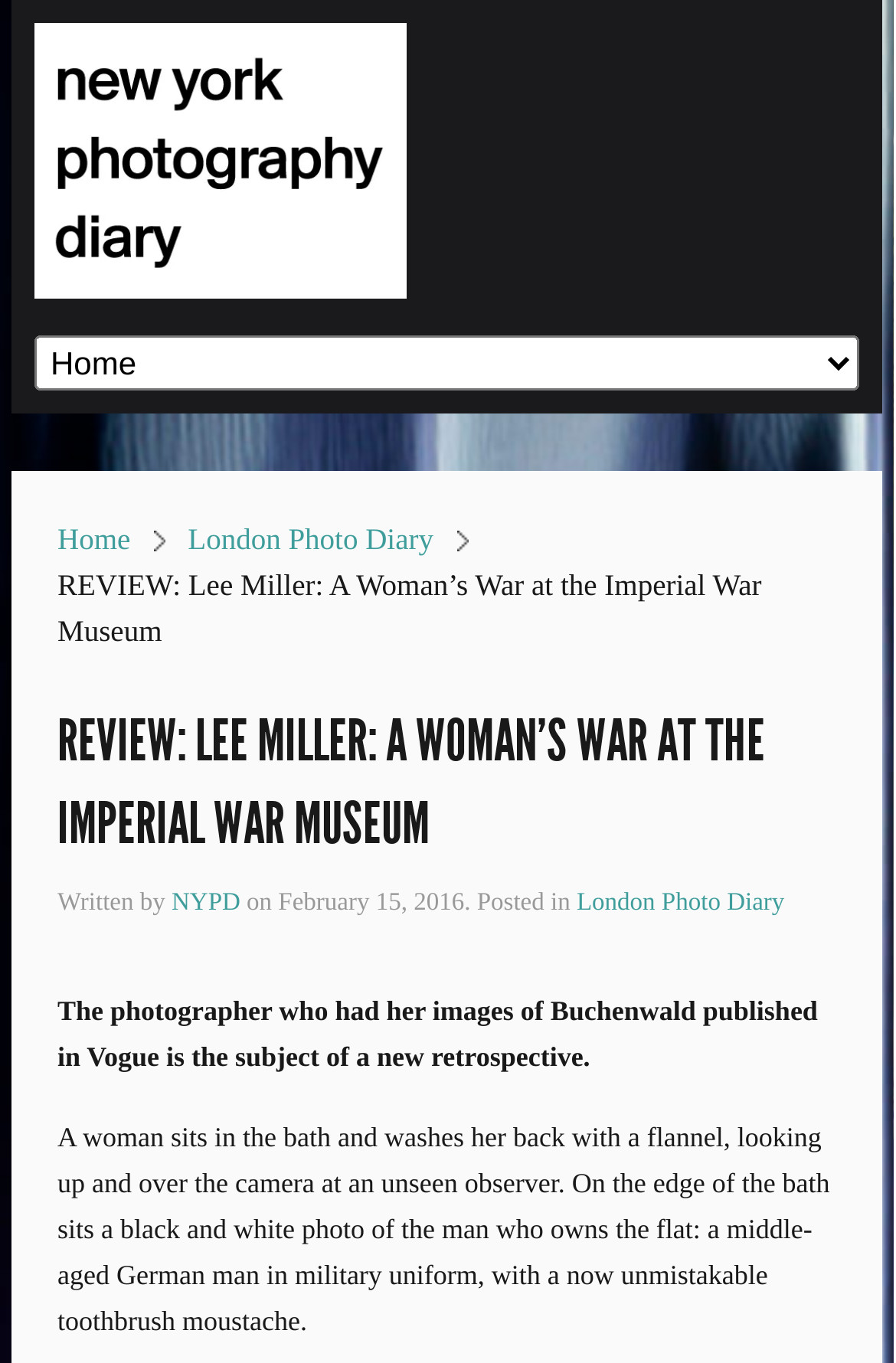Using the webpage screenshot, find the UI element described by London Photo Diary. Provide the bounding box coordinates in the format (top-left x, top-left y, bottom-right x, bottom-right y), ensuring all values are floating point numbers between 0 and 1.

[0.21, 0.38, 0.522, 0.413]